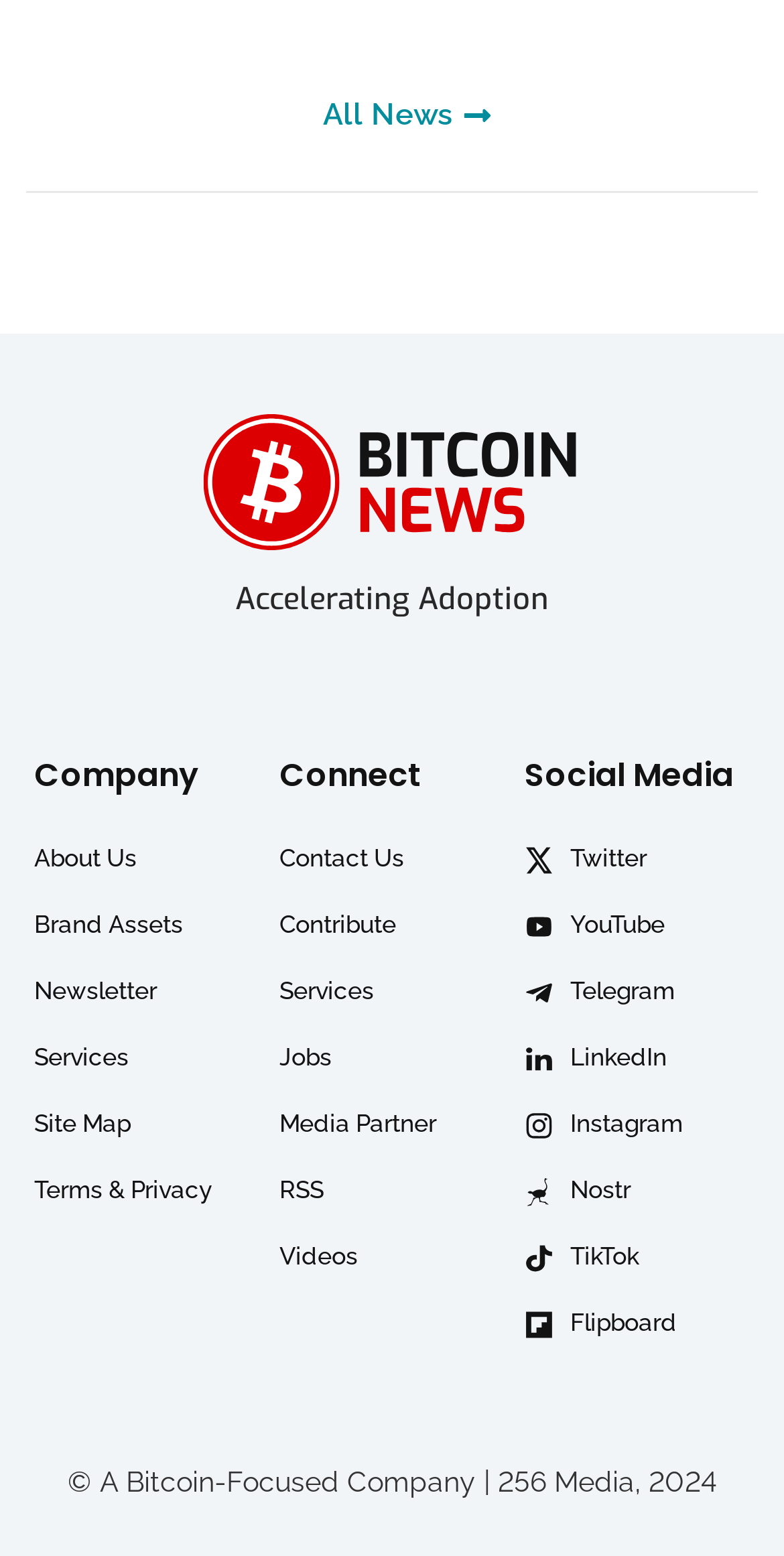What is the company's slogan?
Look at the image and respond with a one-word or short phrase answer.

Accelerating Adoption